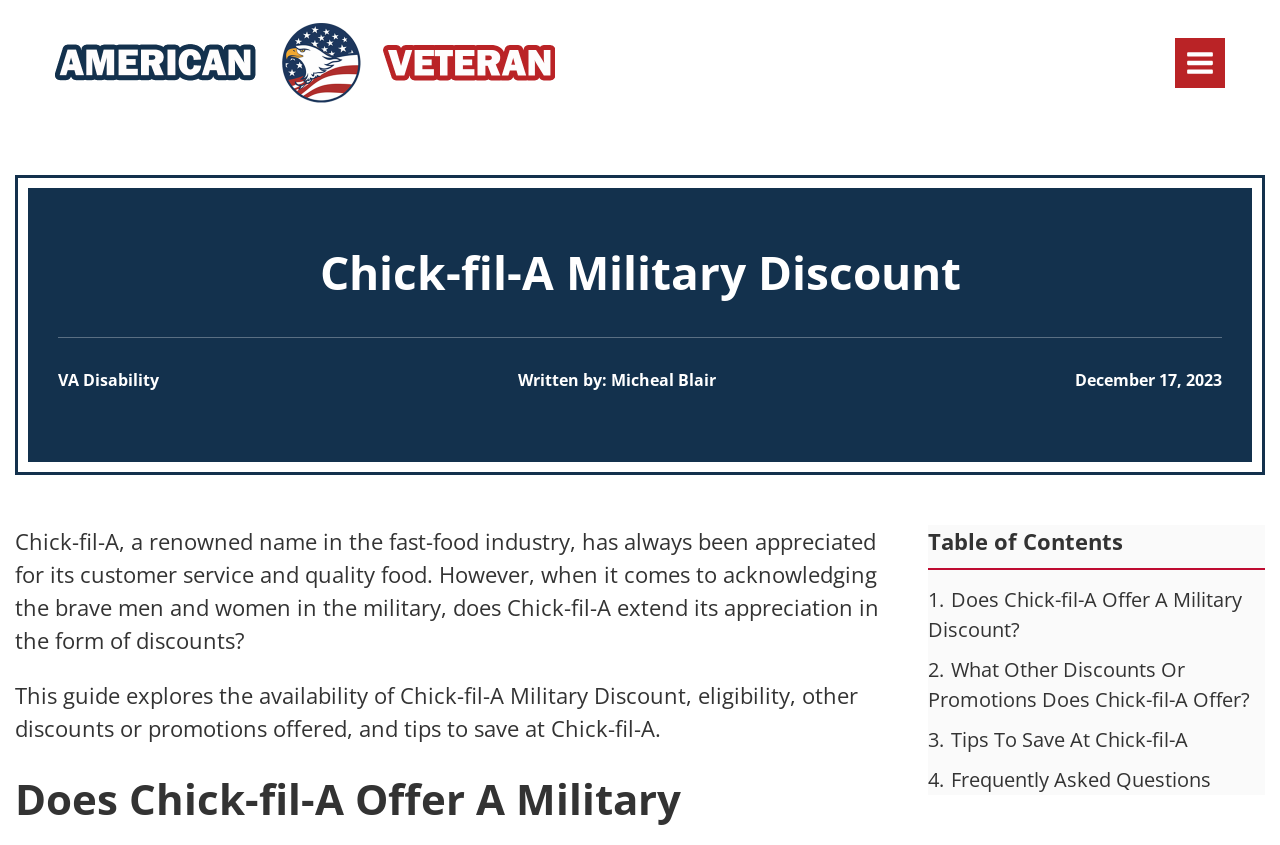What is the date of the article?
Using the visual information from the image, give a one-word or short-phrase answer.

December 17, 2023